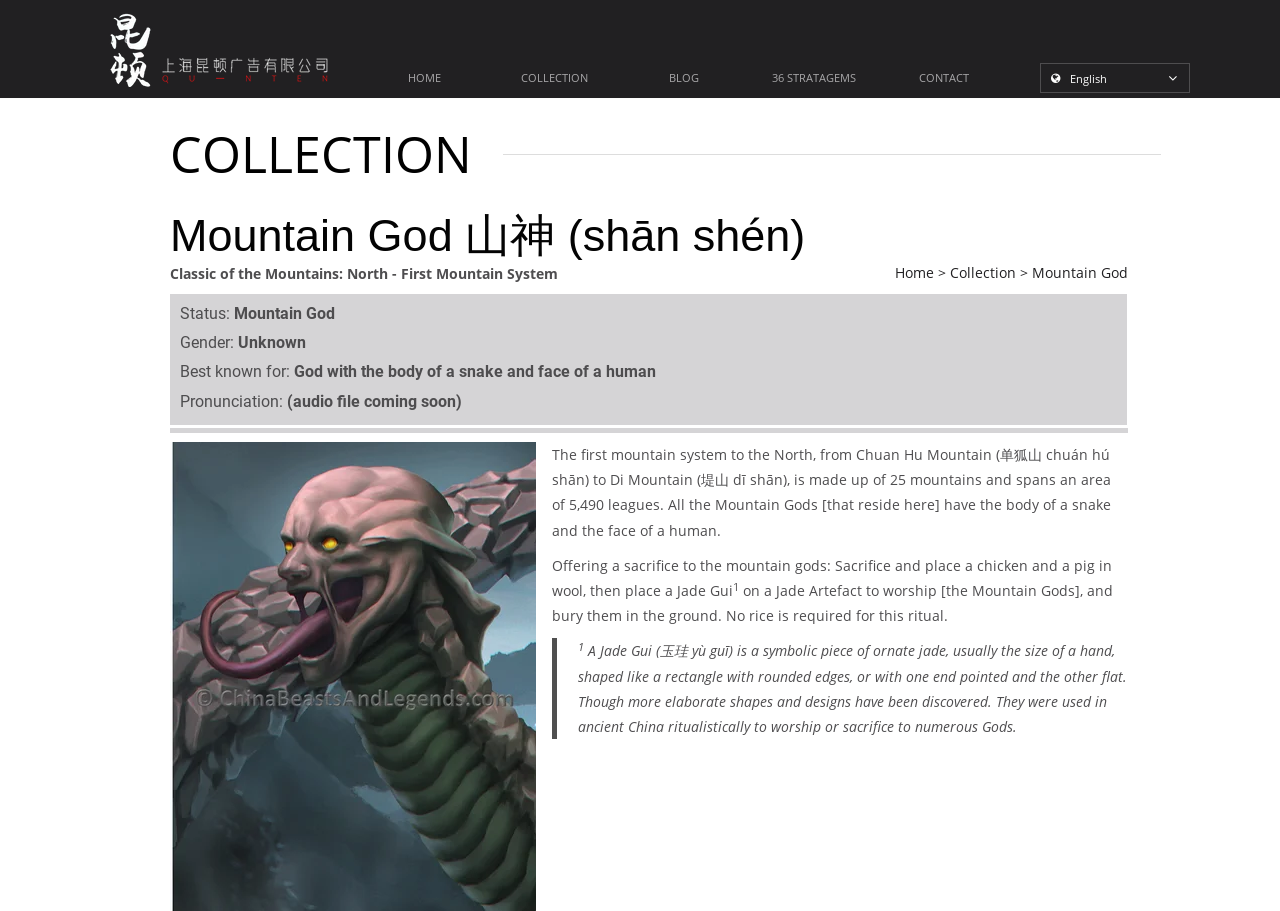What is the pronunciation of the Mountain God's name?
Using the details shown in the screenshot, provide a comprehensive answer to the question.

According to the text, 'Pronunciation: (audio file coming soon)' Therefore, the pronunciation of the Mountain God's name is not available yet, but an audio file is coming soon.